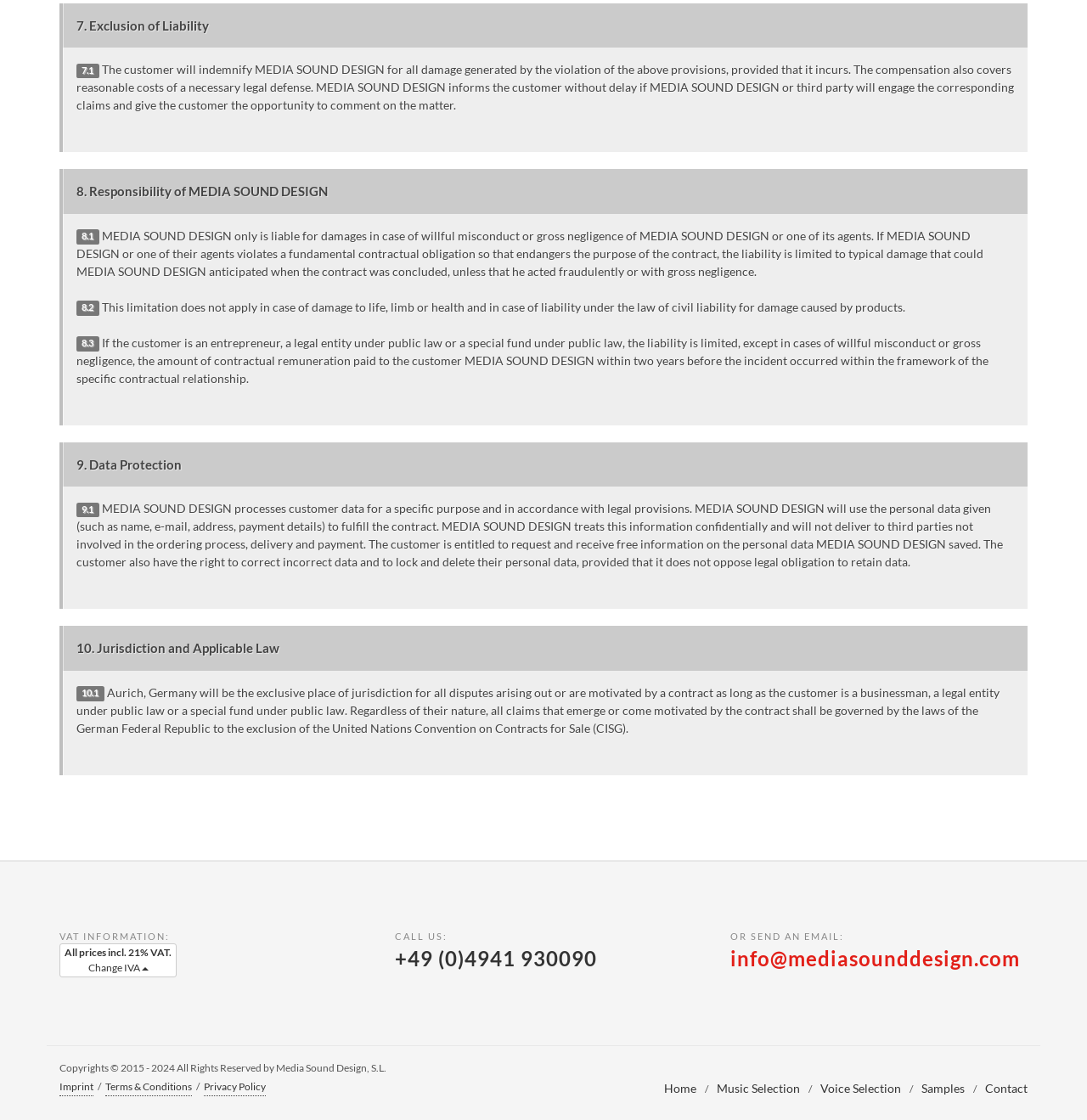Give a short answer to this question using one word or a phrase:
What is the liability of MEDIA SOUND DESIGN?

Limited